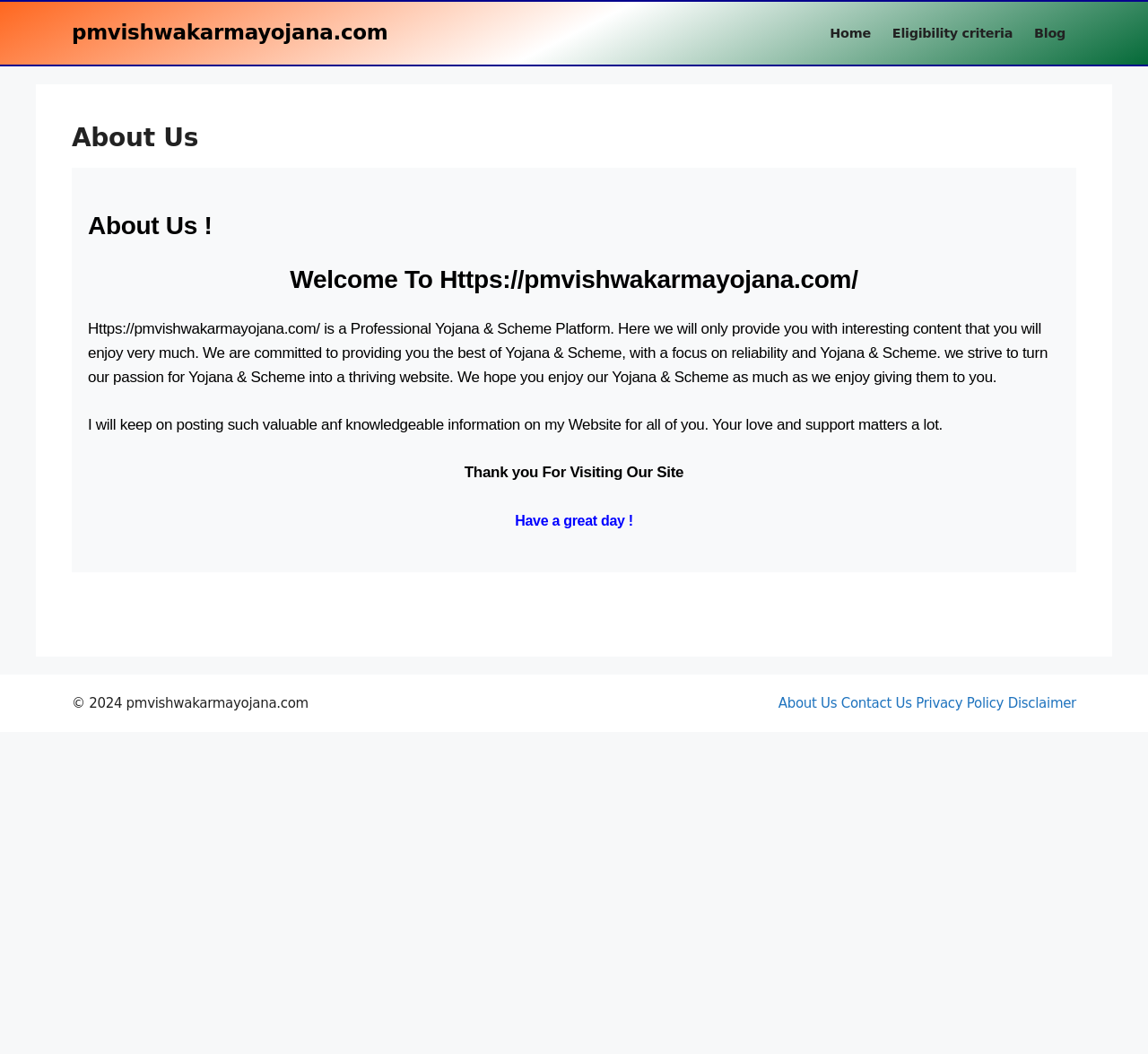Can you find the bounding box coordinates for the element that needs to be clicked to execute this instruction: "Contact Us"? The coordinates should be given as four float numbers between 0 and 1, i.e., [left, top, right, bottom].

[0.733, 0.66, 0.794, 0.675]